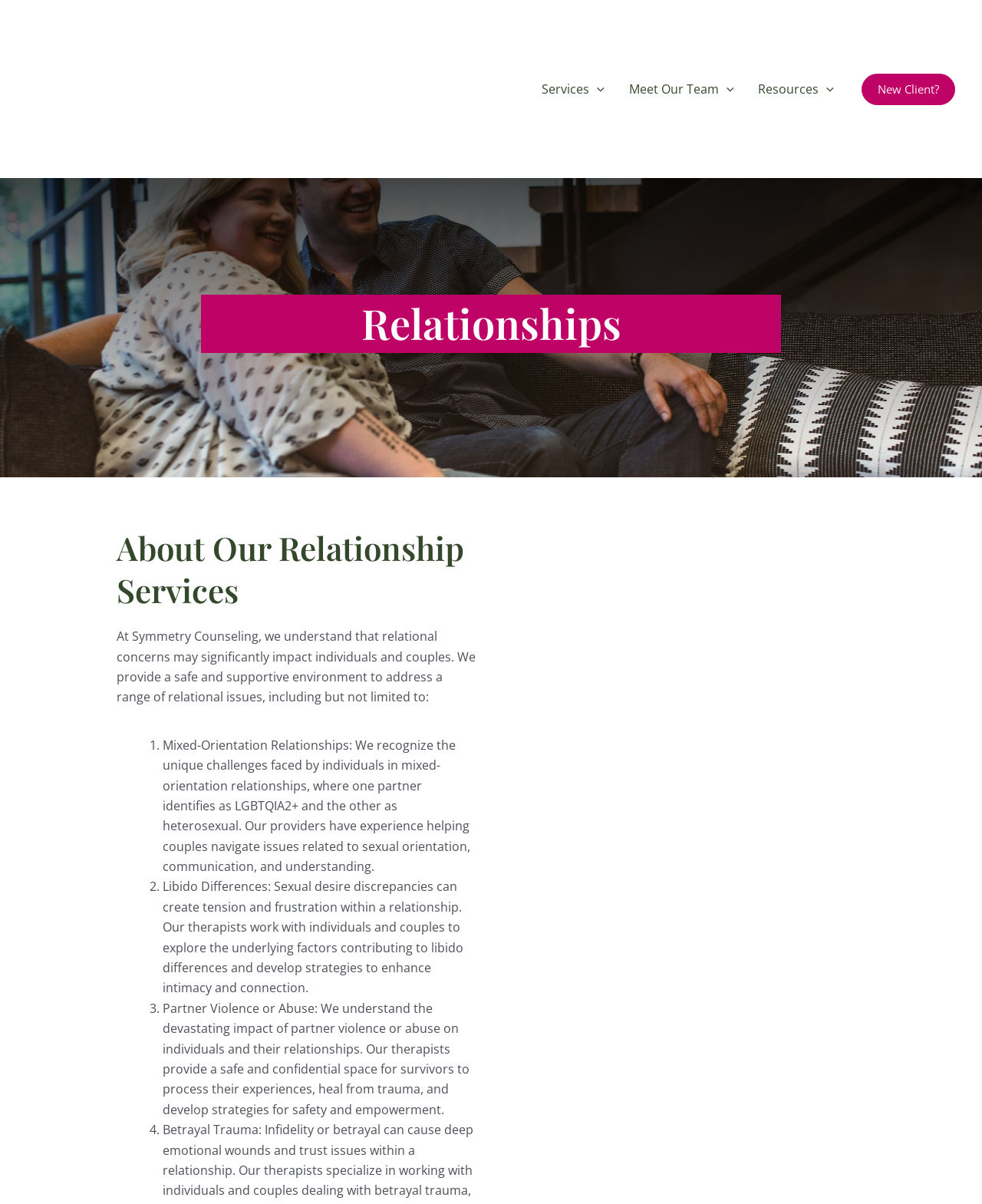Utilize the information from the image to answer the question in detail:
What is the format of the list of relational issues?

The list of relational issues is presented in a numbered format, with each item starting with a number (e.g. '1.', '2.', etc.) followed by a brief description of the issue.